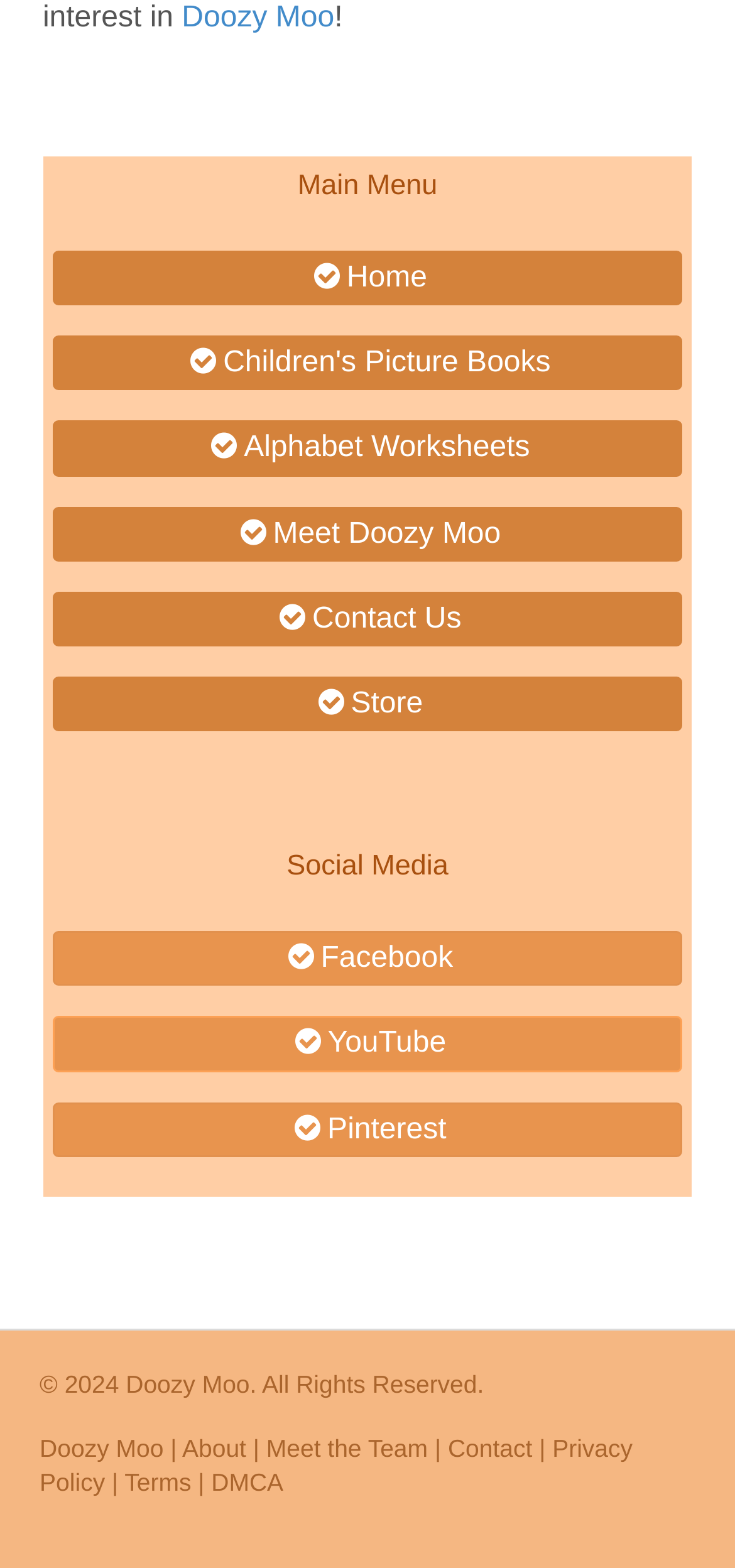What social media platforms does Doozy Moo have?
Based on the image, answer the question with a single word or brief phrase.

Facebook, YouTube, Pinterest